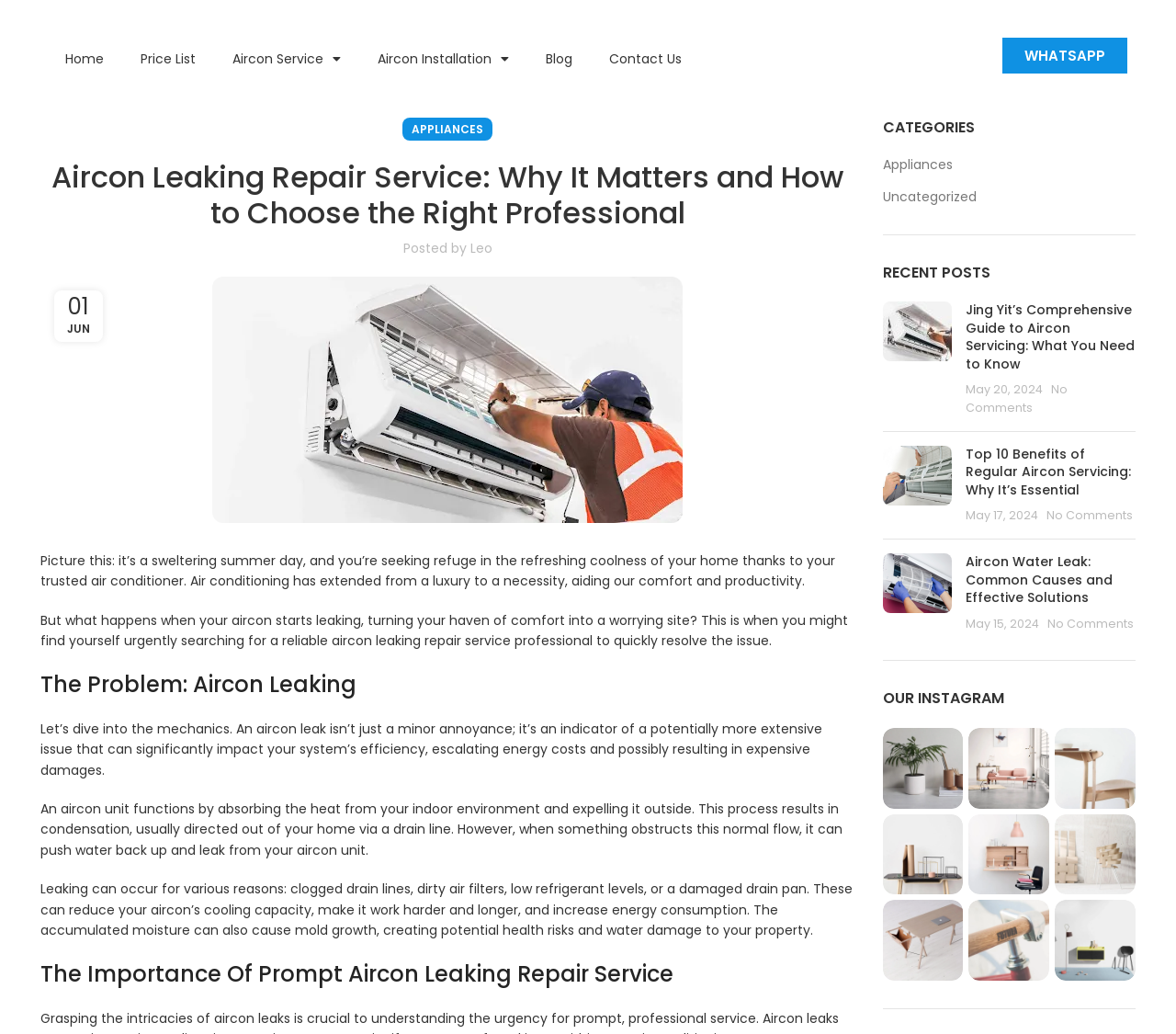How many recent posts are listed on this webpage?
Based on the image, answer the question with as much detail as possible.

By examining the webpage content, I found three recent posts listed, each with a title, image, and date.